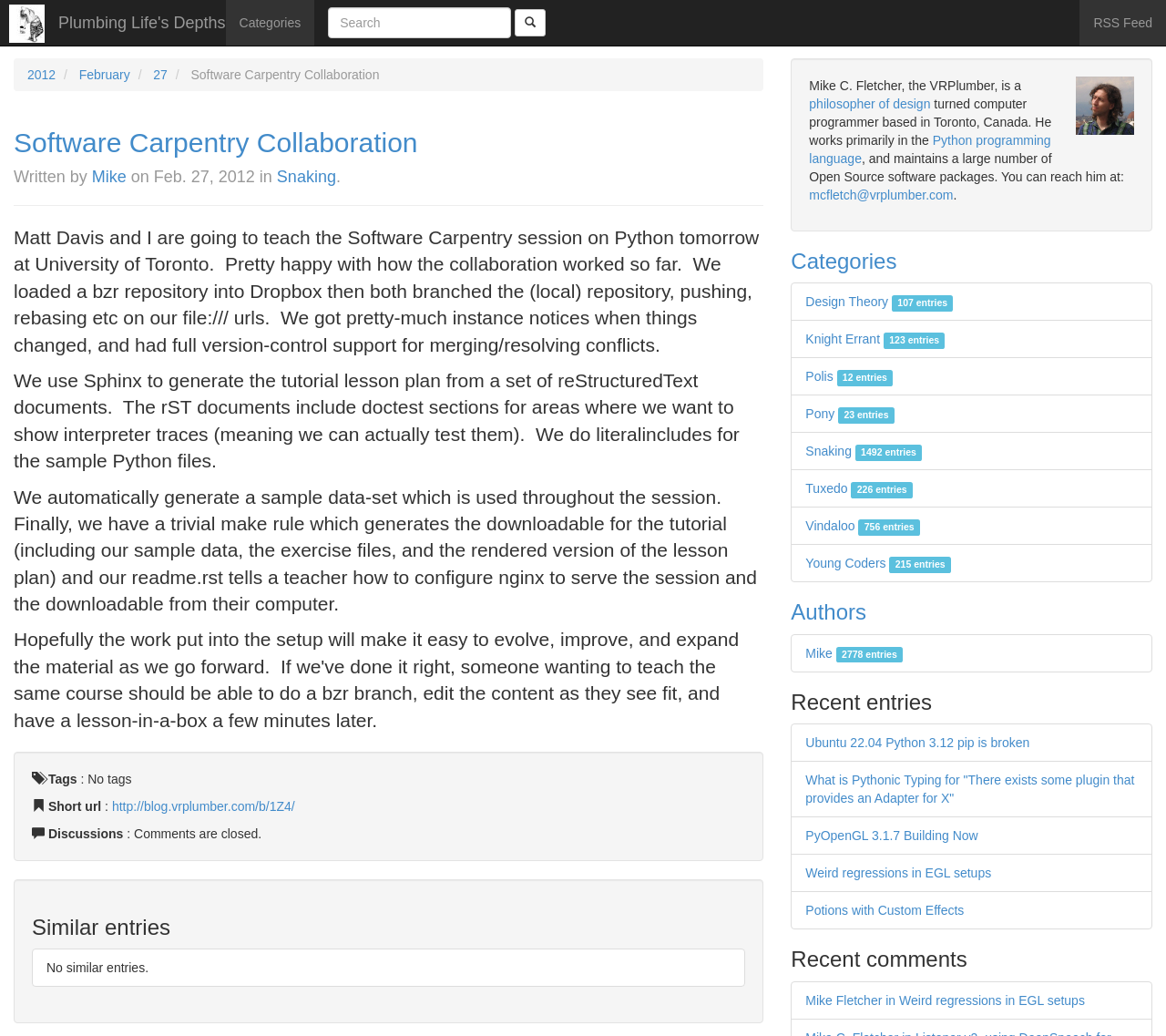Extract the bounding box coordinates for the HTML element that matches this description: "Pony 23 entries". The coordinates should be four float numbers between 0 and 1, i.e., [left, top, right, bottom].

[0.691, 0.393, 0.767, 0.407]